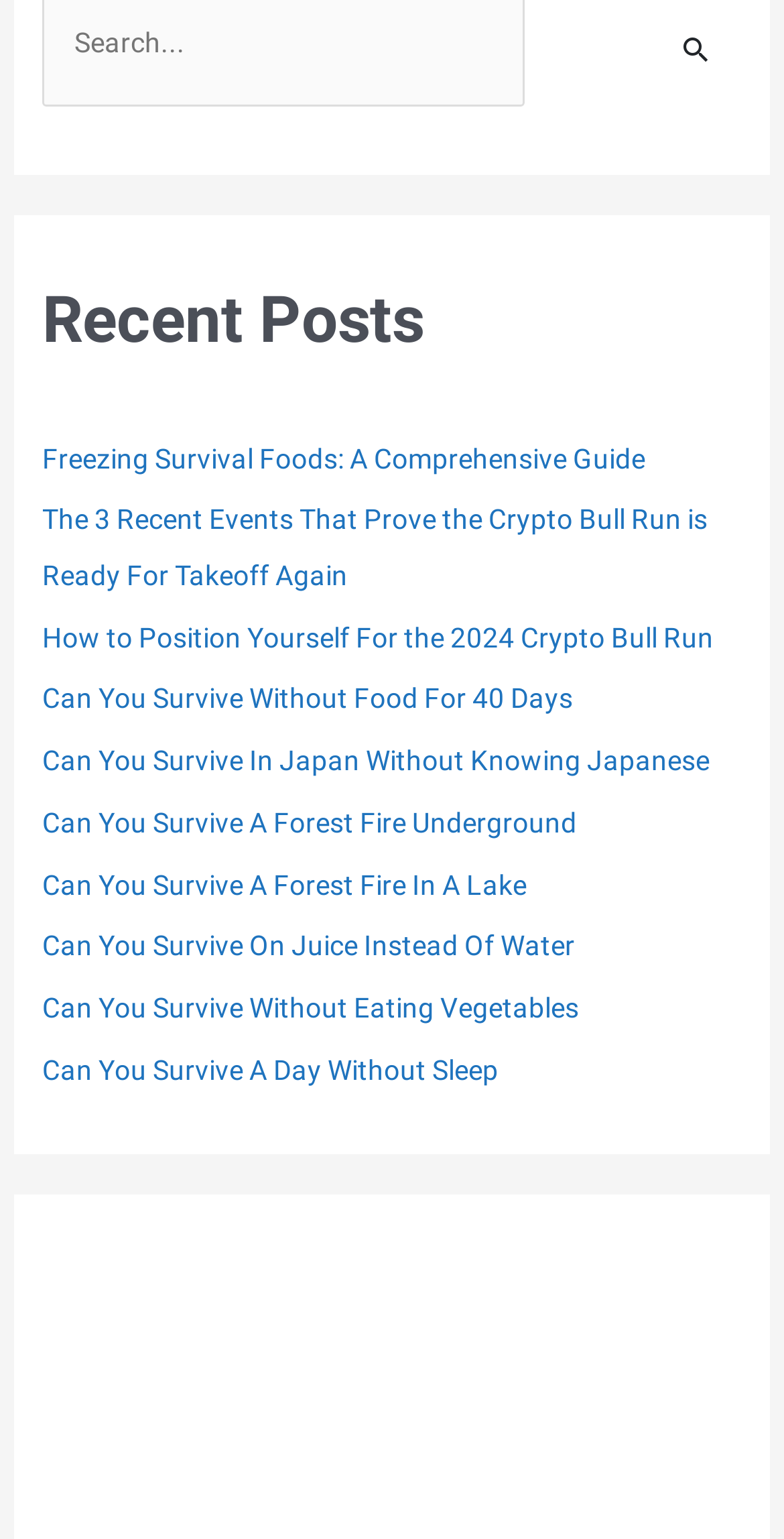Find the bounding box coordinates for the area you need to click to carry out the instruction: "click the phone number". The coordinates should be four float numbers between 0 and 1, indicated as [left, top, right, bottom].

None